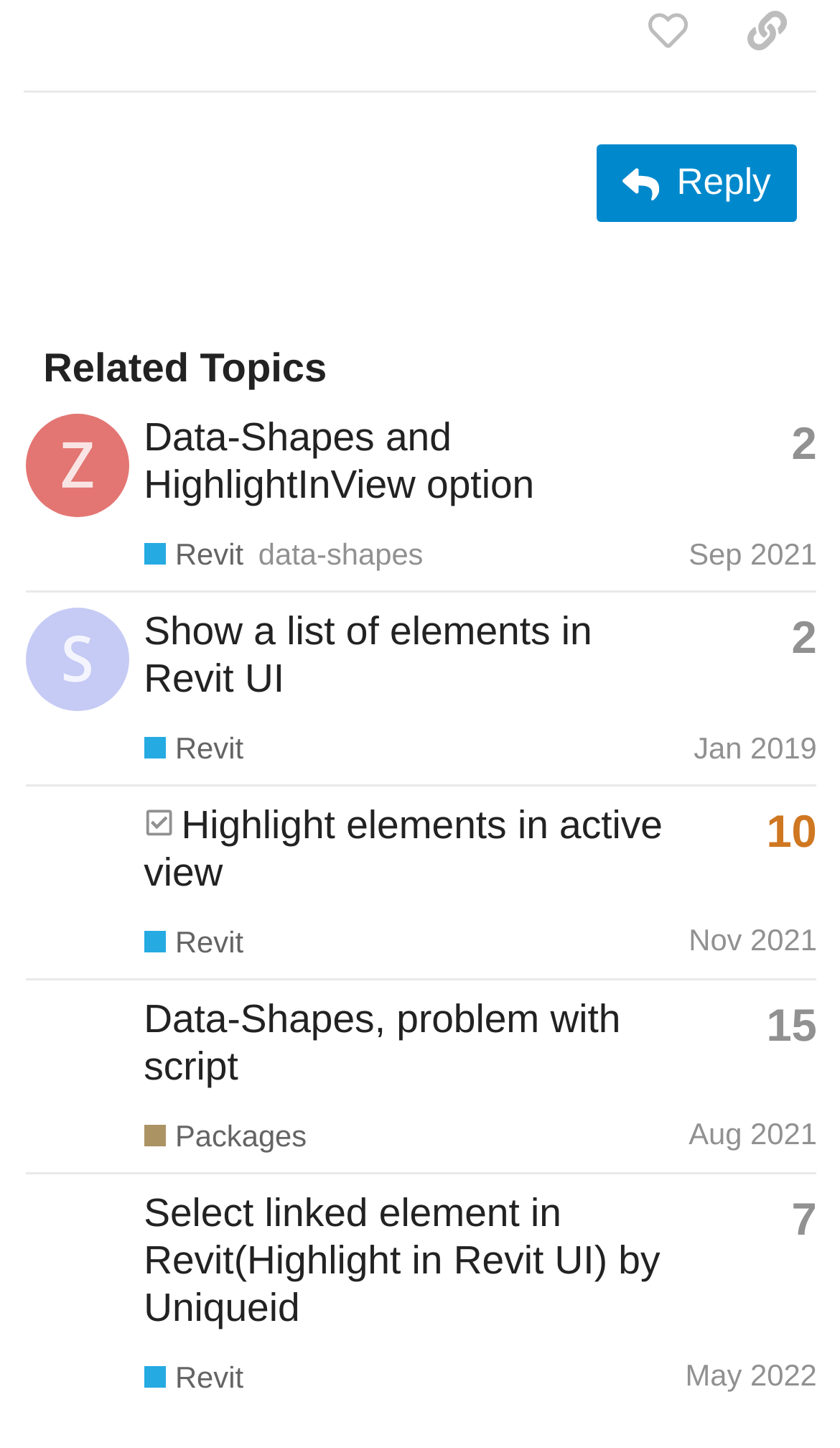Please specify the coordinates of the bounding box for the element that should be clicked to carry out this instruction: "View the related topics". The coordinates must be four float numbers between 0 and 1, formatted as [left, top, right, bottom].

[0.027, 0.235, 0.973, 0.274]